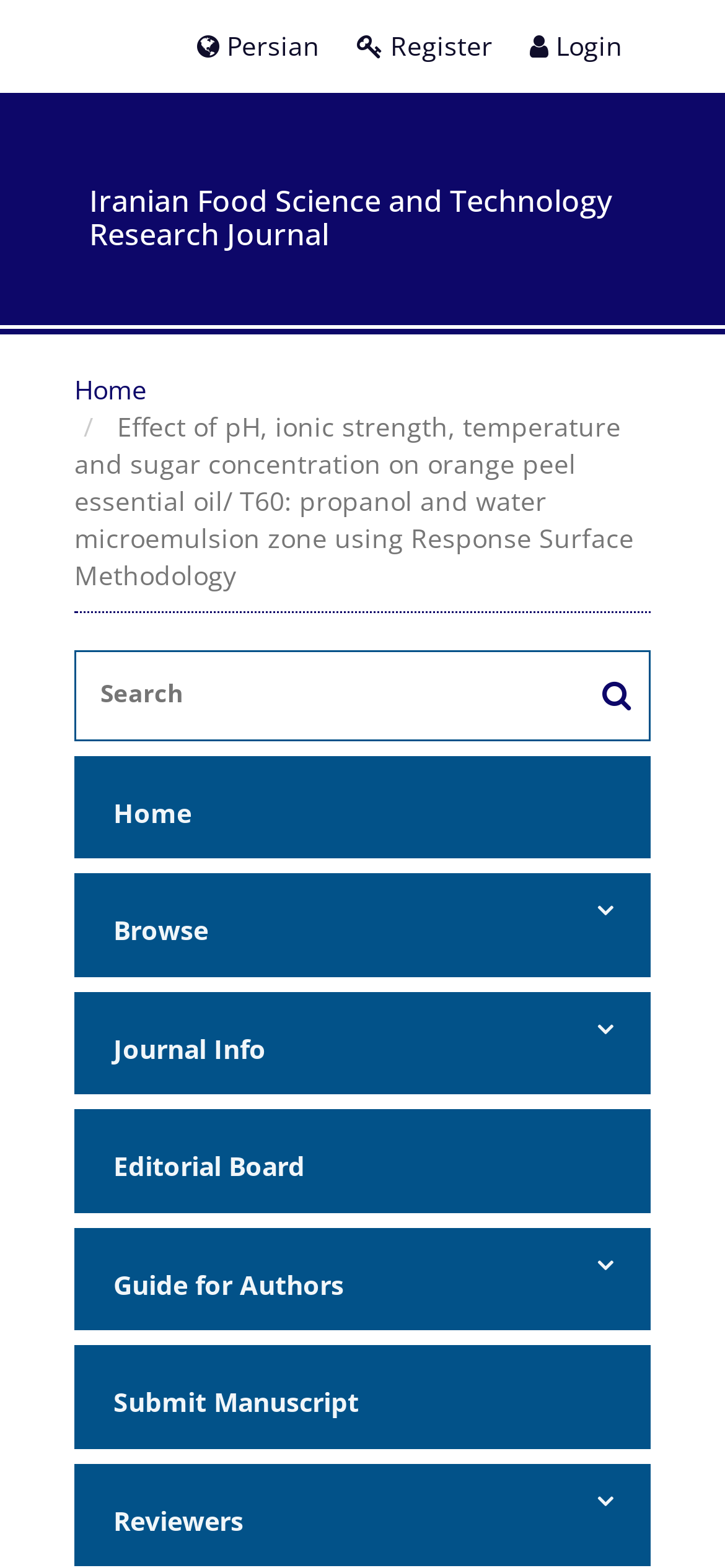Show the bounding box coordinates for the HTML element described as: "parent_node: Reviewers".

[0.103, 0.938, 0.136, 0.953]